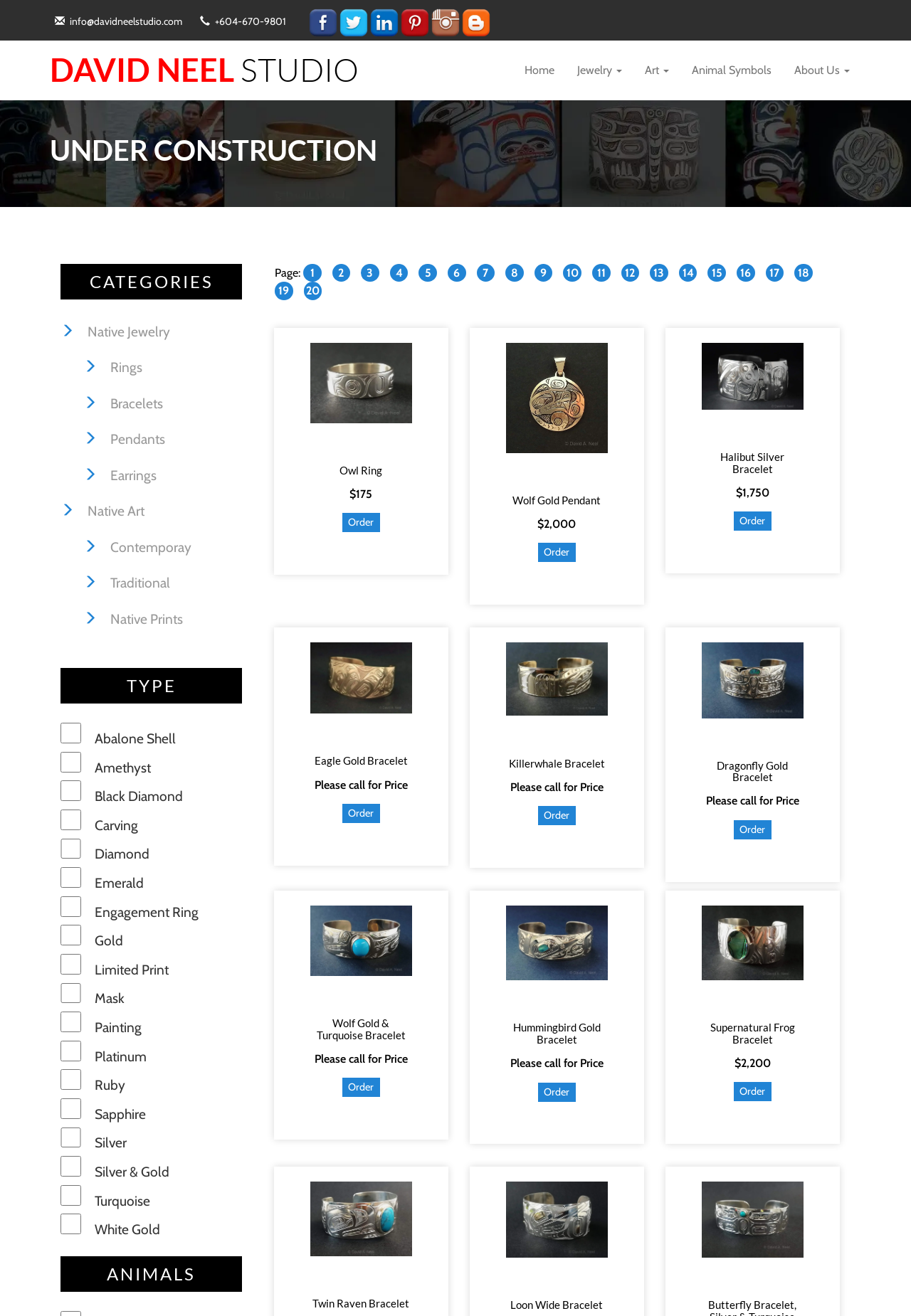Pinpoint the bounding box coordinates of the clickable element needed to complete the instruction: "Browse Native Jewelry". The coordinates should be provided as four float numbers between 0 and 1: [left, top, right, bottom].

[0.096, 0.245, 0.187, 0.258]